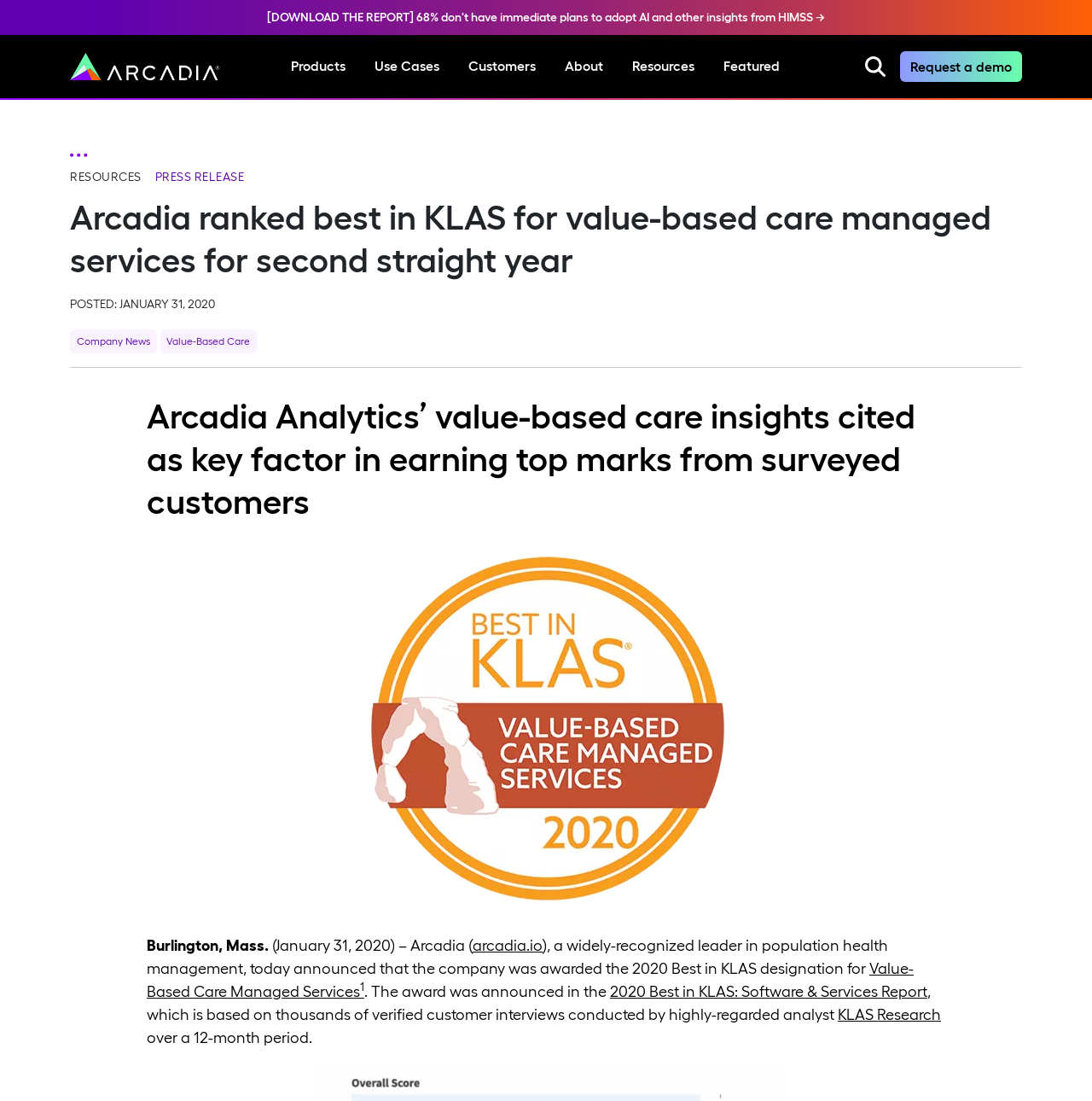Please identify the bounding box coordinates for the region that you need to click to follow this instruction: "Explore products".

[0.253, 0.046, 0.33, 0.075]